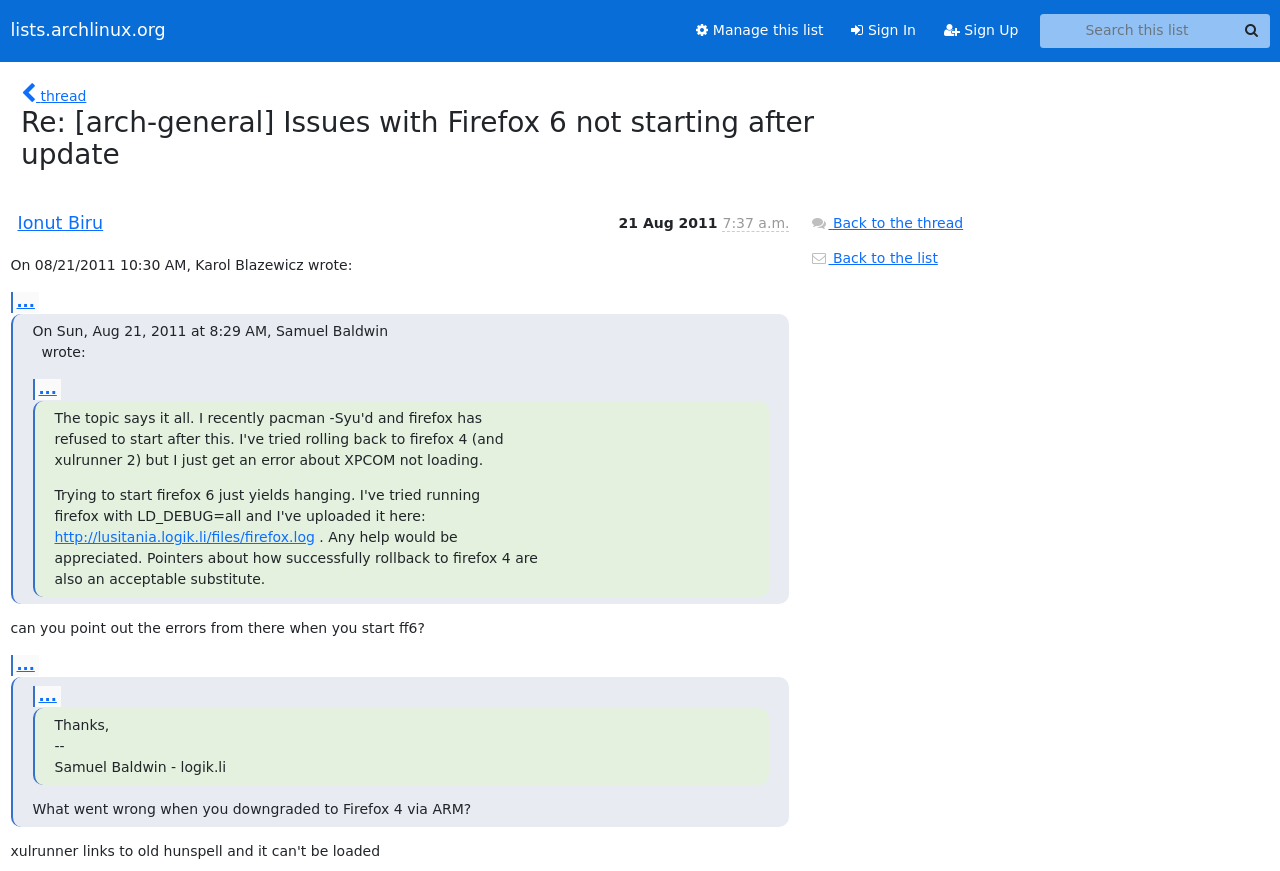How many links are provided in the email?
Using the screenshot, give a one-word or short phrase answer.

4